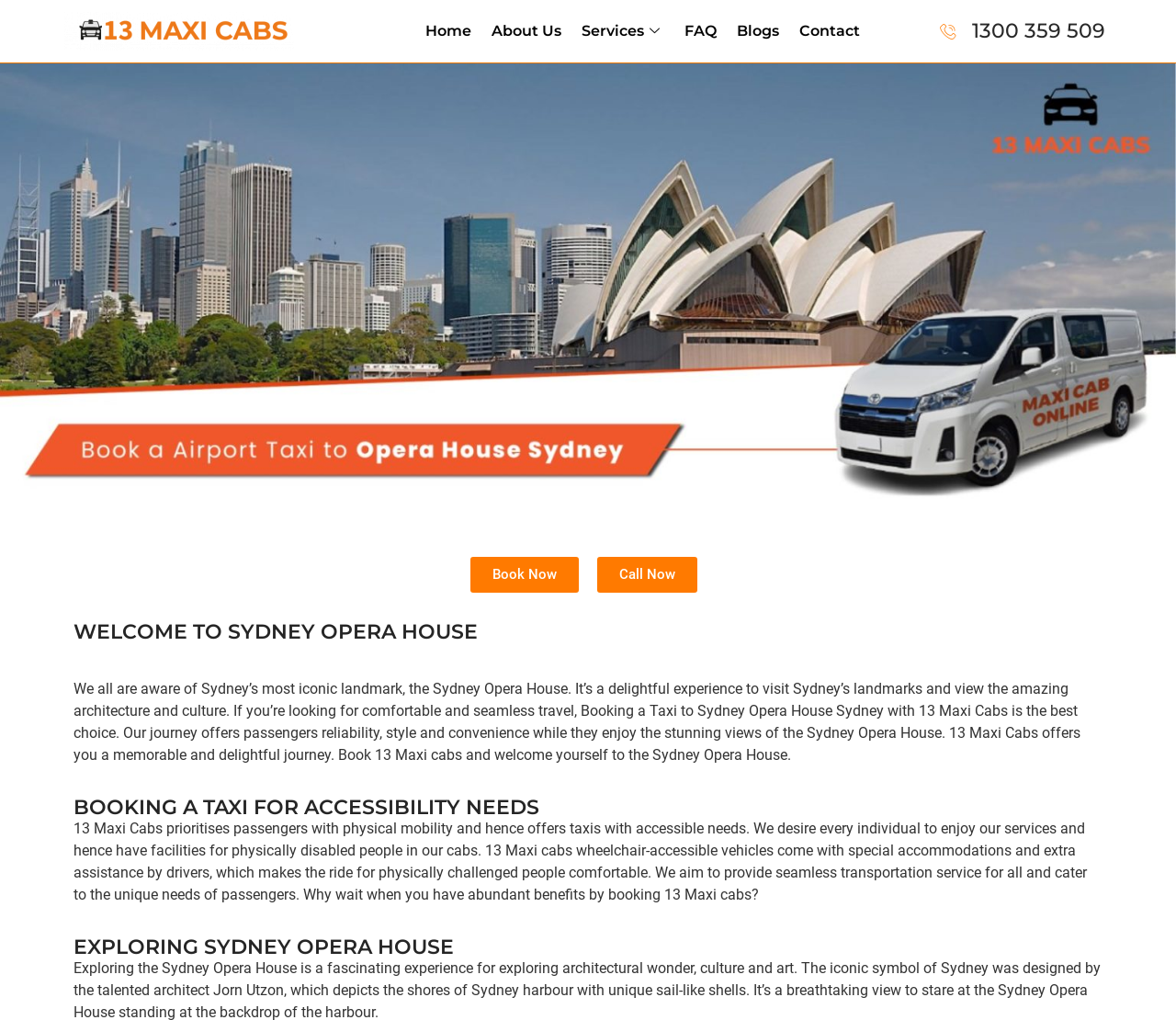Specify the bounding box coordinates for the region that must be clicked to perform the given instruction: "Click the 'Book Now' button".

[0.4, 0.546, 0.492, 0.581]